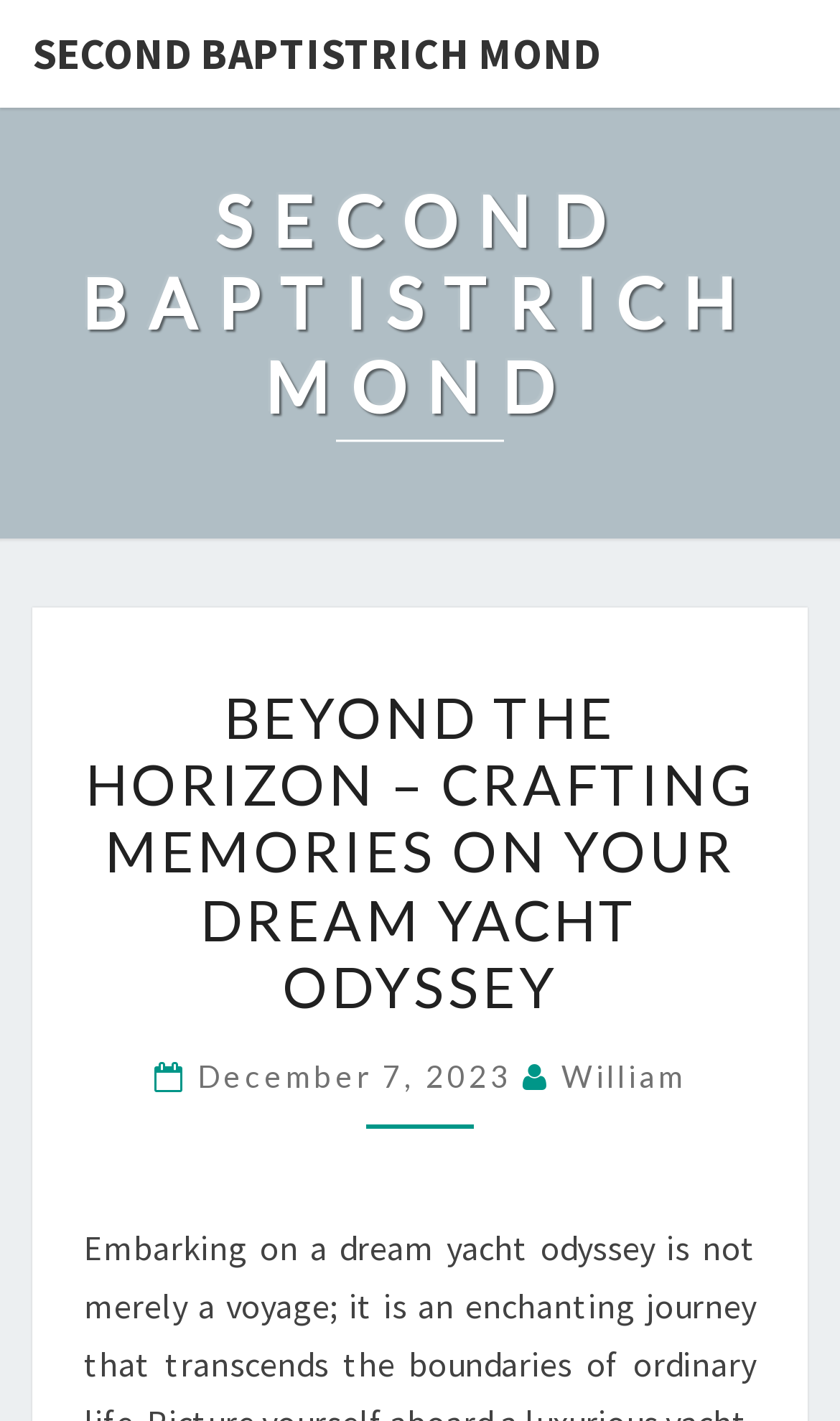Given the description "December 7, 2023", provide the bounding box coordinates of the corresponding UI element.

[0.235, 0.744, 0.622, 0.77]